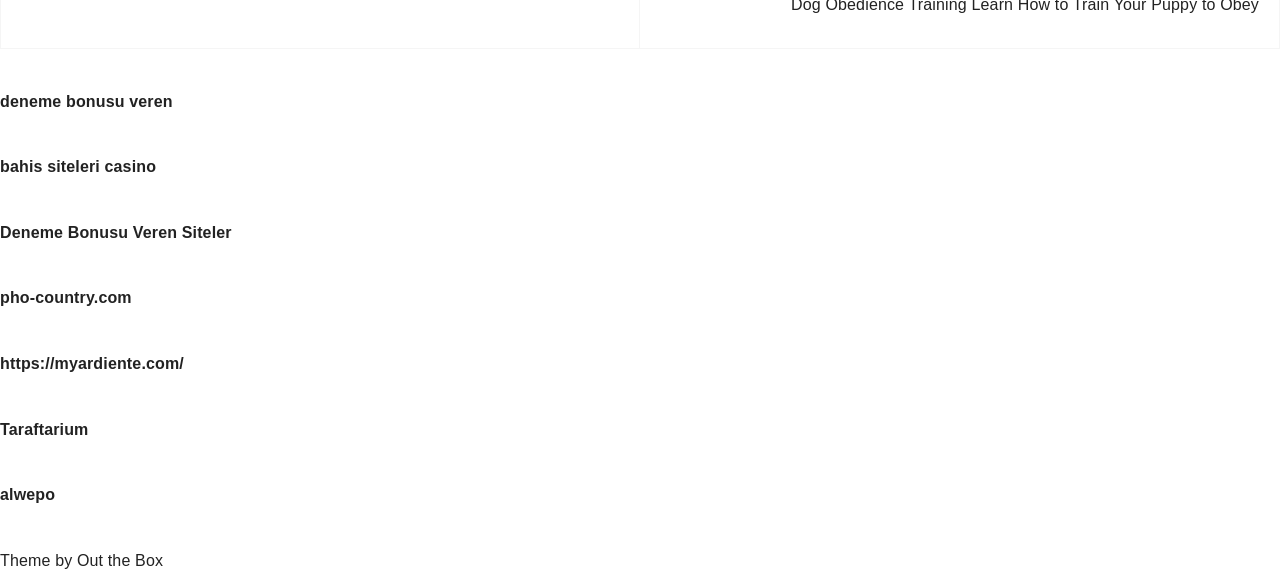Identify the bounding box for the element characterized by the following description: "Deneme Bonusu Veren Siteler".

[0.0, 0.391, 0.181, 0.42]